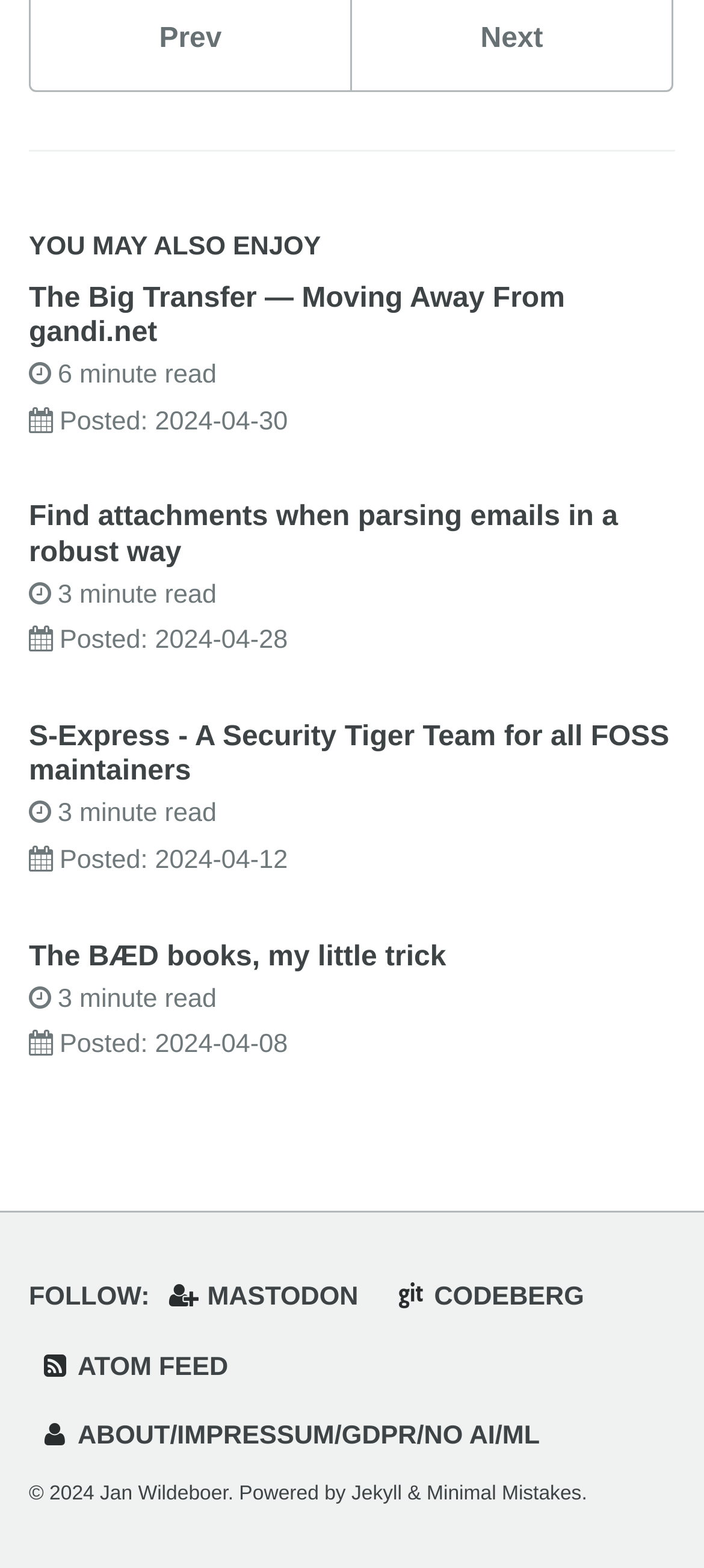Specify the bounding box coordinates (top-left x, top-left y, bottom-right x, bottom-right y) of the UI element in the screenshot that matches this description: Manos Gkikas

None